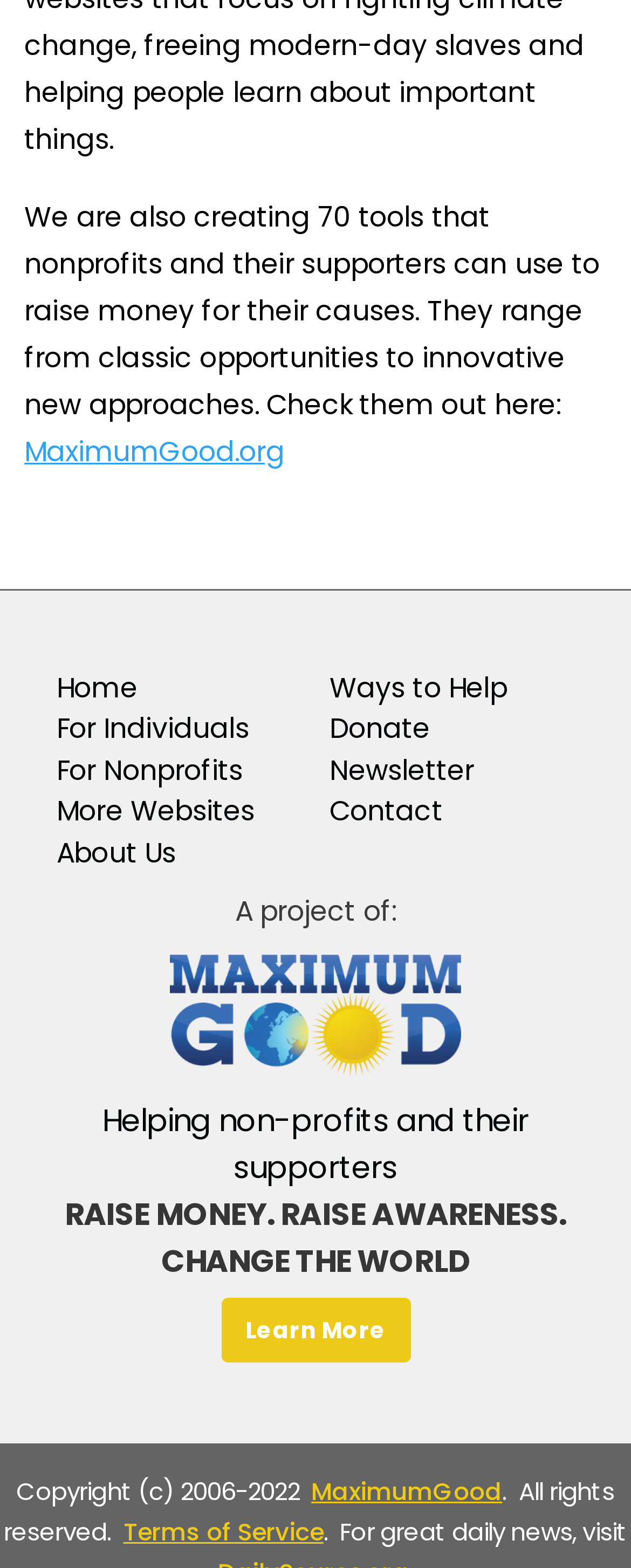What is the copyright year range?
Using the image as a reference, answer the question with a short word or phrase.

2006-2022